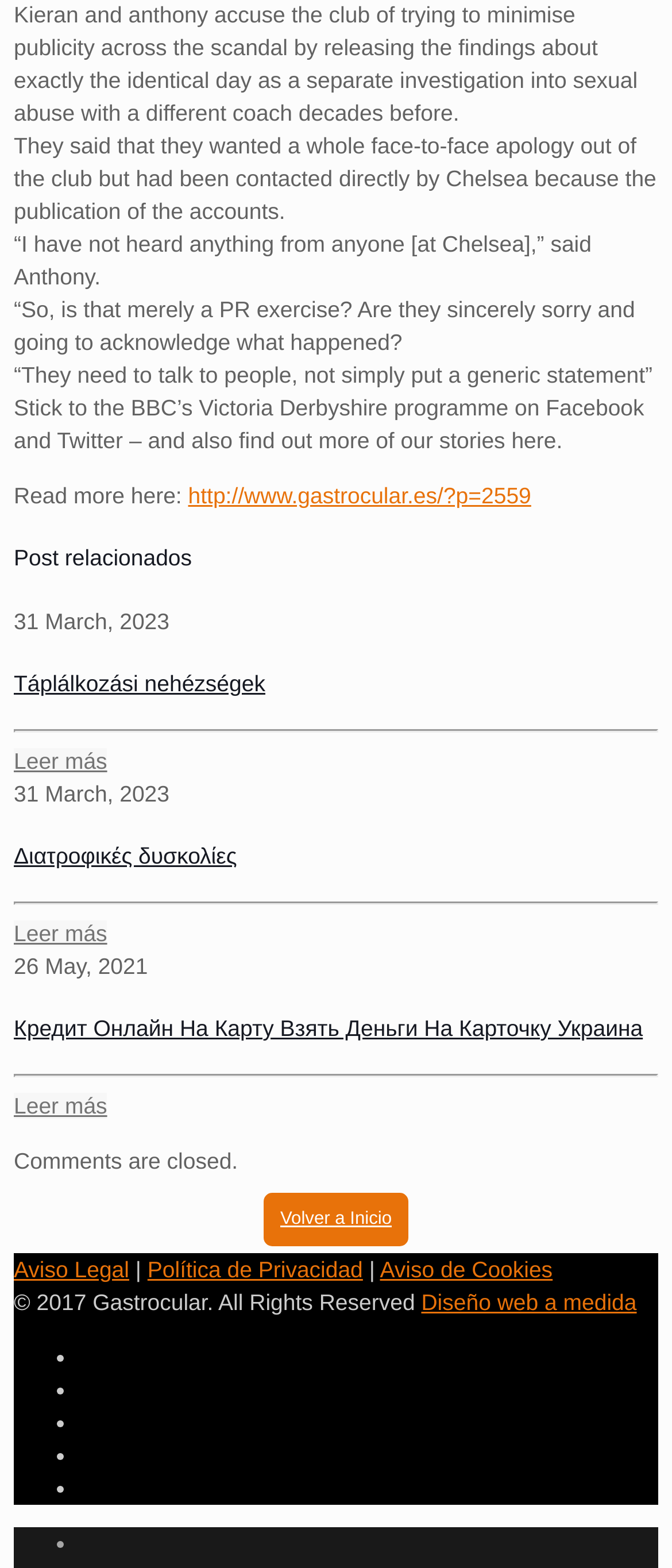Based on the image, please elaborate on the answer to the following question:
What is the purpose of the link 'Leer más'?

The link 'Leer más' is used to read more about a particular article or post. This is evident from its placement below each related post, indicating that it is a link to continue reading the post.